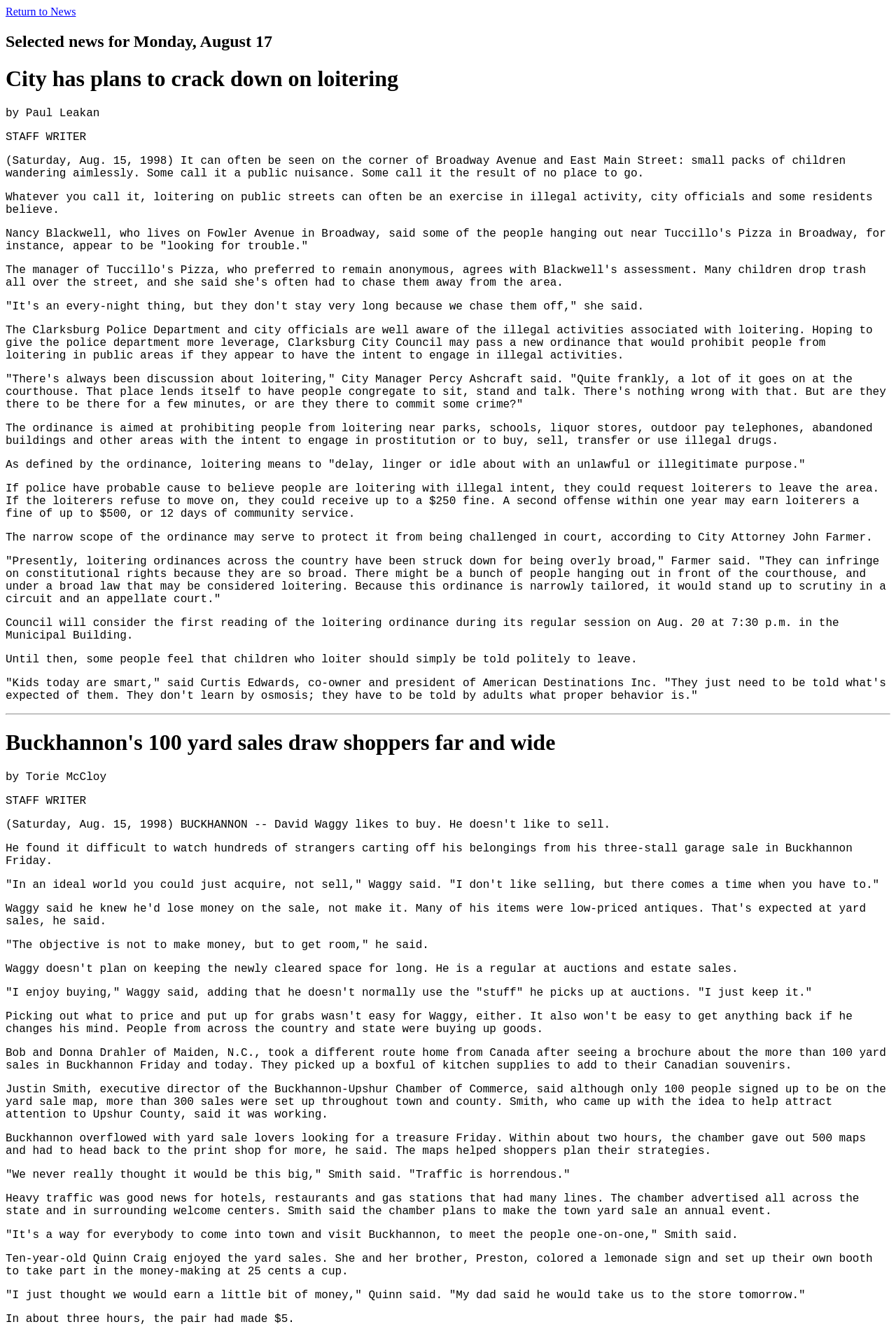Please find the main title text of this webpage.

City has plans to crack down on loitering